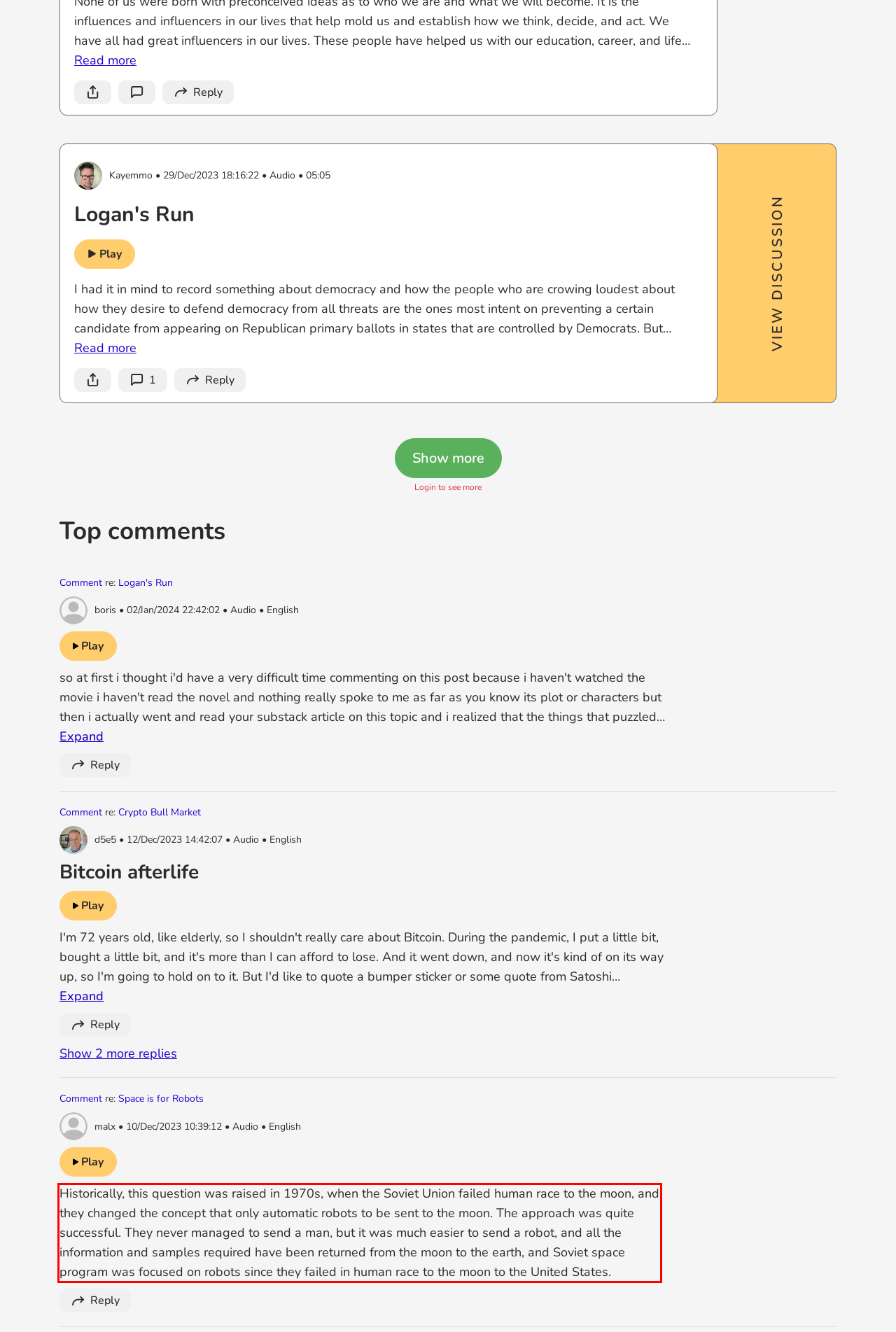There is a screenshot of a webpage with a red bounding box around a UI element. Please use OCR to extract the text within the red bounding box.

Historically, this question was raised in 1970s, when the Soviet Union failed human race to the moon, and they changed the concept that only automatic robots to be sent to the moon. The approach was quite successful. They never managed to send a man, but it was much easier to send a robot, and all the information and samples required have been returned from the moon to the earth, and Soviet space program was focused on robots since they failed in human race to the moon to the United States.